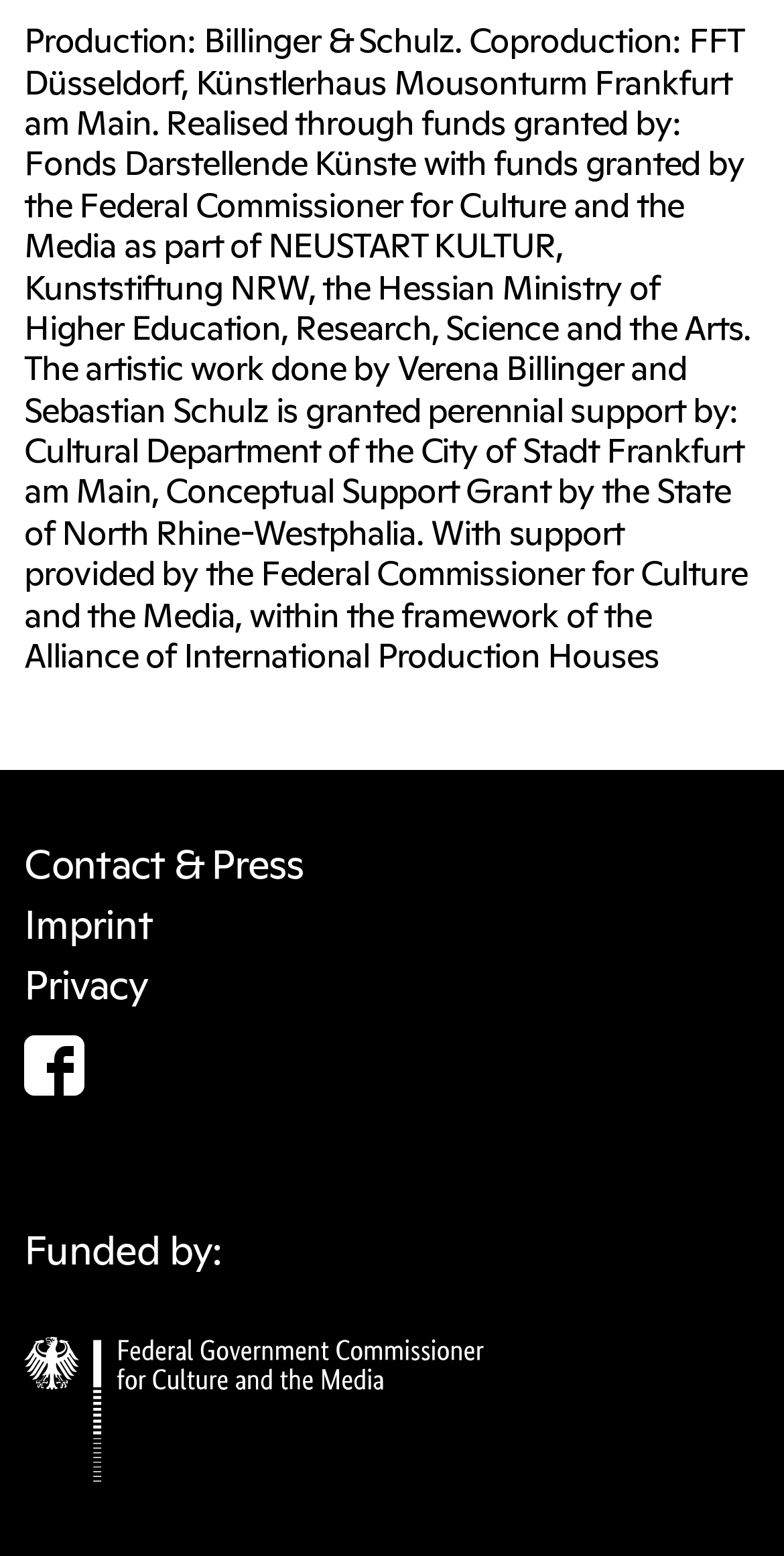How many government entities are mentioned as providing support?
From the details in the image, provide a complete and detailed answer to the question.

There are three government entities mentioned as providing support, which are the Federal Commissioner for Culture and the Media, the Hessian Ministry of Higher Education, Research, Science and the Arts, and the Cultural Department of the City of Frankfurt am Main.